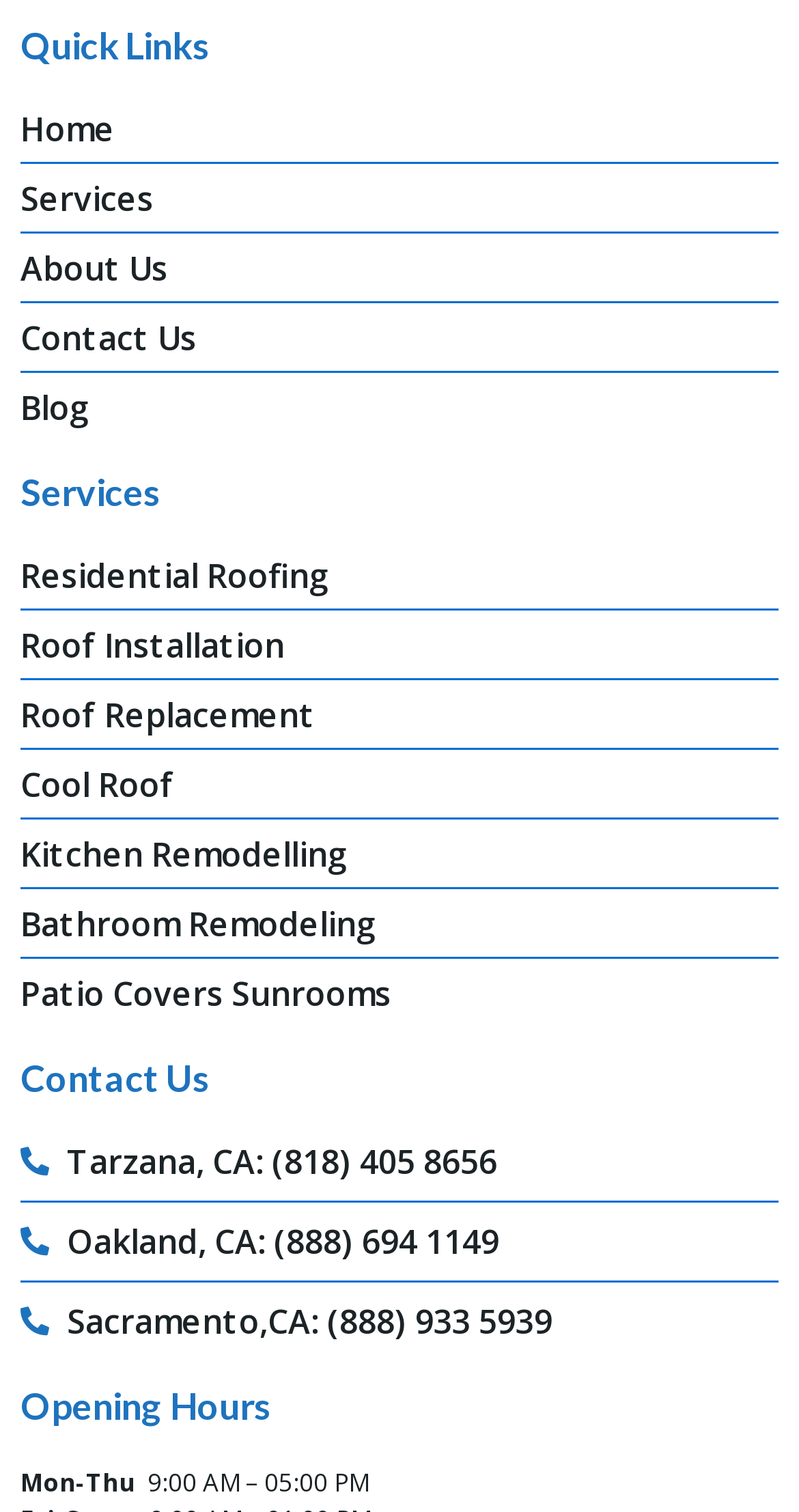Identify the bounding box coordinates for the element you need to click to achieve the following task: "go to home page". The coordinates must be four float values ranging from 0 to 1, formatted as [left, top, right, bottom].

[0.026, 0.07, 0.974, 0.102]